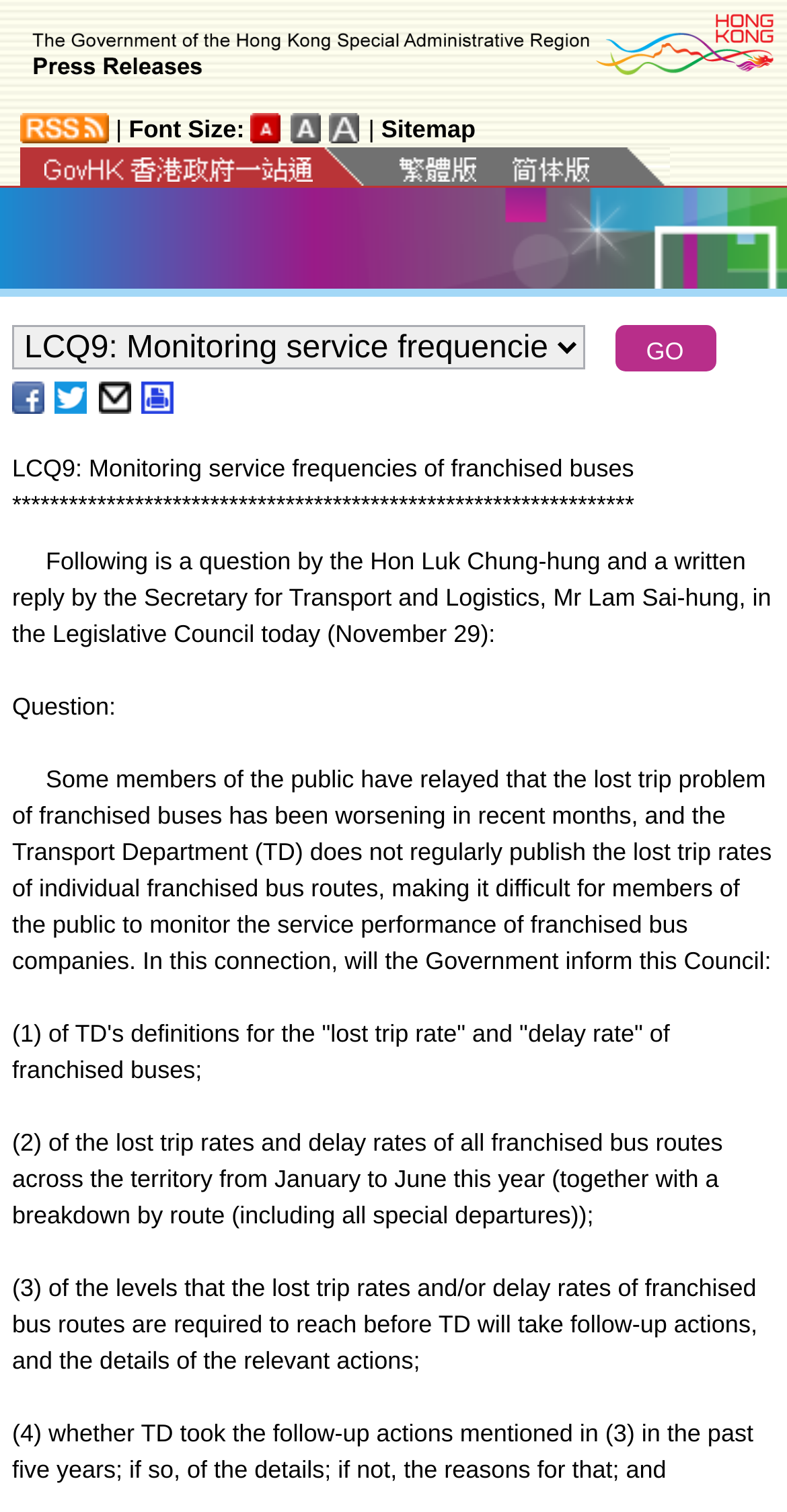What is the date mentioned in the question?
Please provide a full and detailed response to the question.

The date can be determined by reading the static text element with ID 40, which states 'Following is a question by the Hon Luk Chung-hung and a written reply by the Secretary for Transport and Logistics, Mr Lam Sai-hung, in the Legislative Council today (November 29):'.